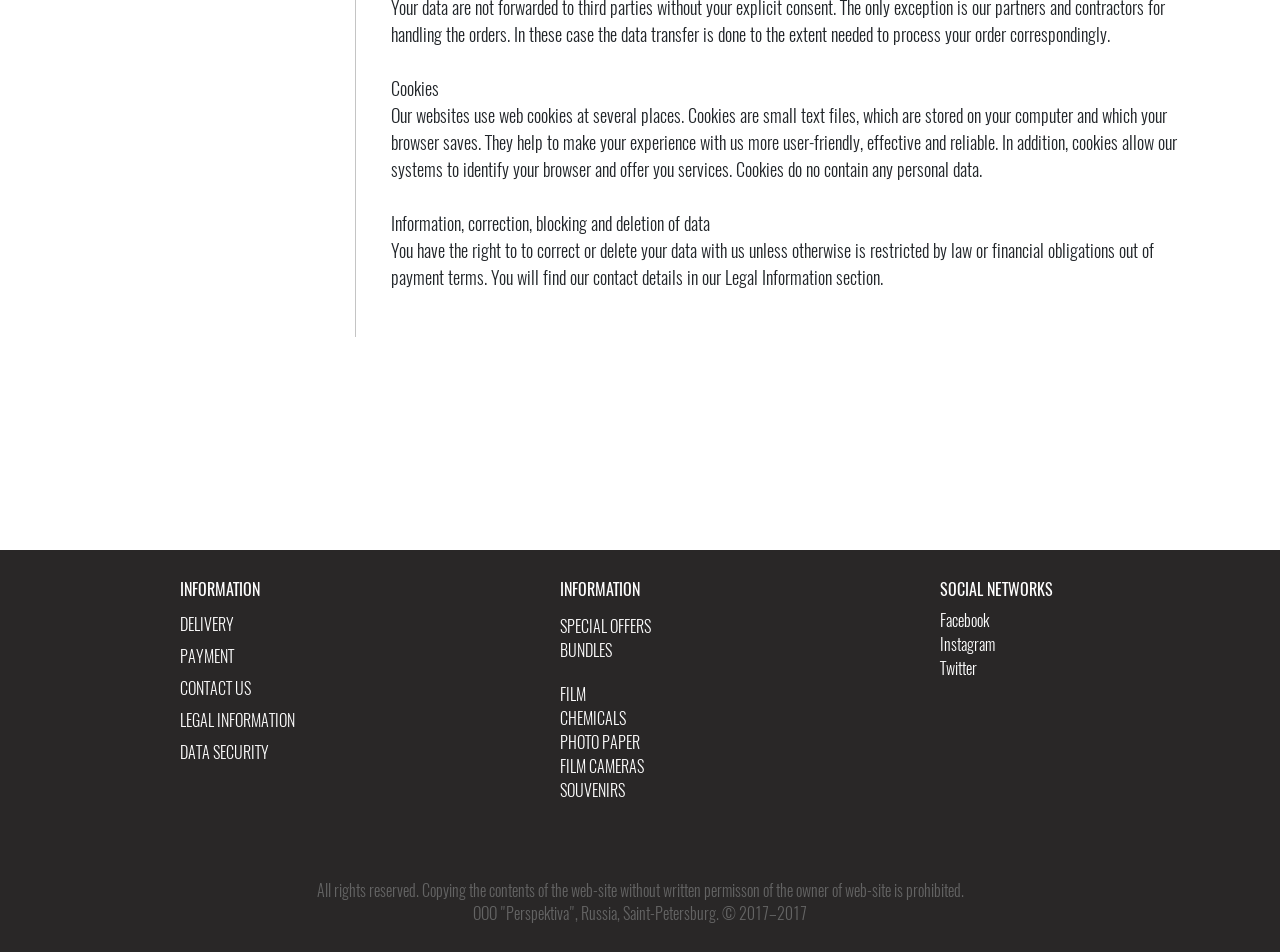Give the bounding box coordinates for the element described as: "Facebook".

[0.734, 0.641, 0.773, 0.663]